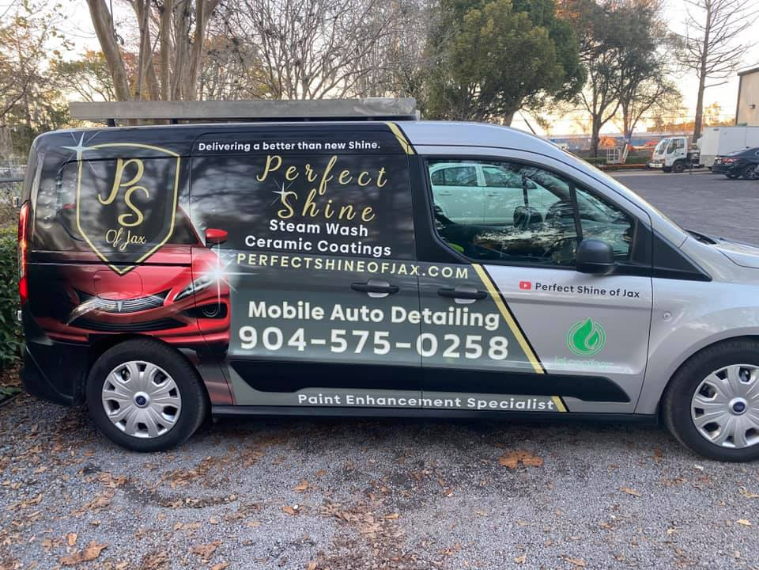Can you give a comprehensive explanation to the question given the content of the image?
What type of environment is the van in?

The environment can be determined by looking at the background of the image, which features trees and other vehicles, suggesting that the van is in an outdoor setting, ready to serve clients in various locations.